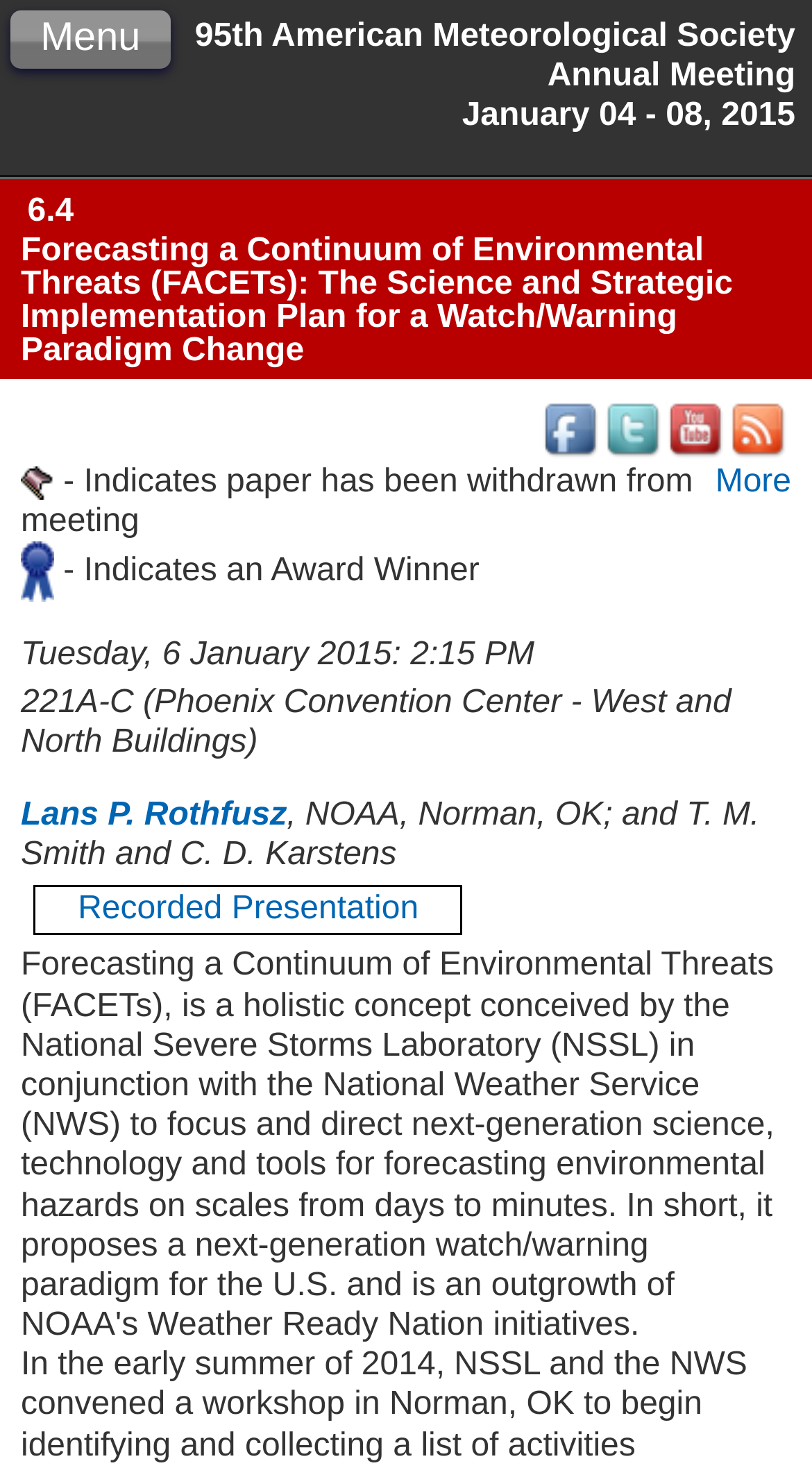Pinpoint the bounding box coordinates of the element that must be clicked to accomplish the following instruction: "Click the Menu button". The coordinates should be in the format of four float numbers between 0 and 1, i.e., [left, top, right, bottom].

[0.013, 0.007, 0.21, 0.047]